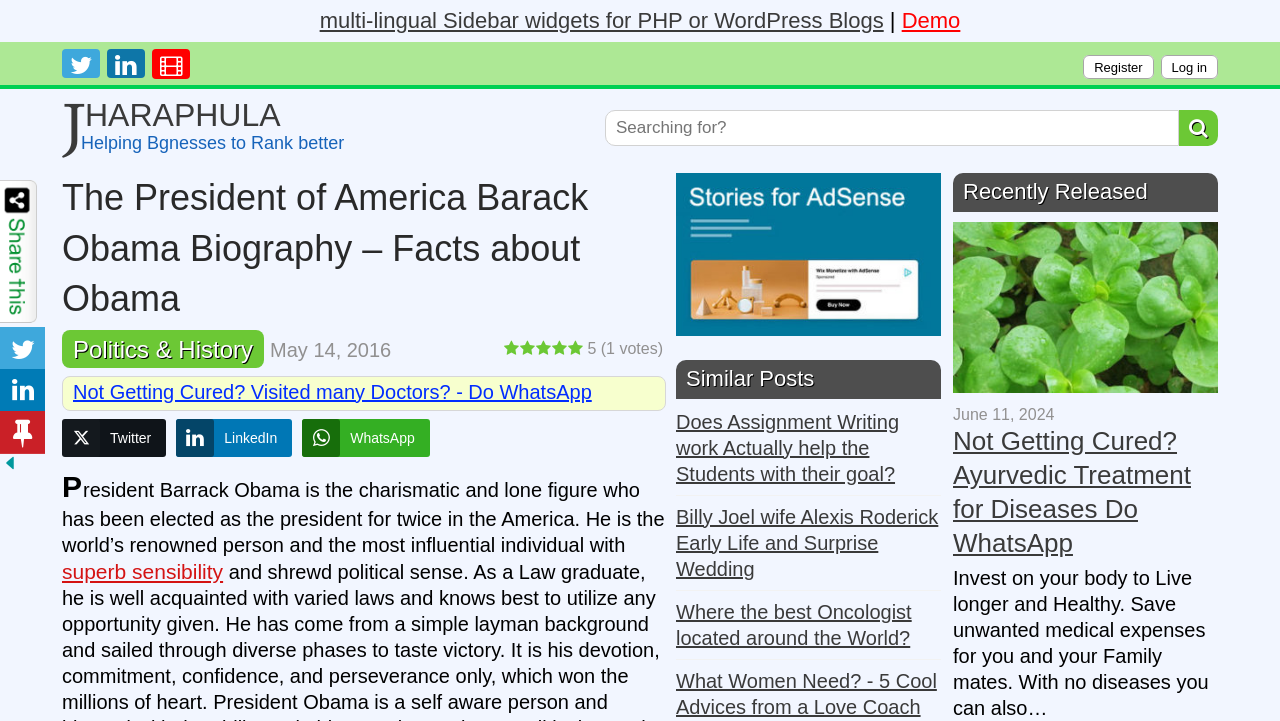Please find the bounding box coordinates of the clickable region needed to complete the following instruction: "Visit the recently released page". The bounding box coordinates must consist of four float numbers between 0 and 1, i.e., [left, top, right, bottom].

[0.745, 0.24, 0.952, 0.294]